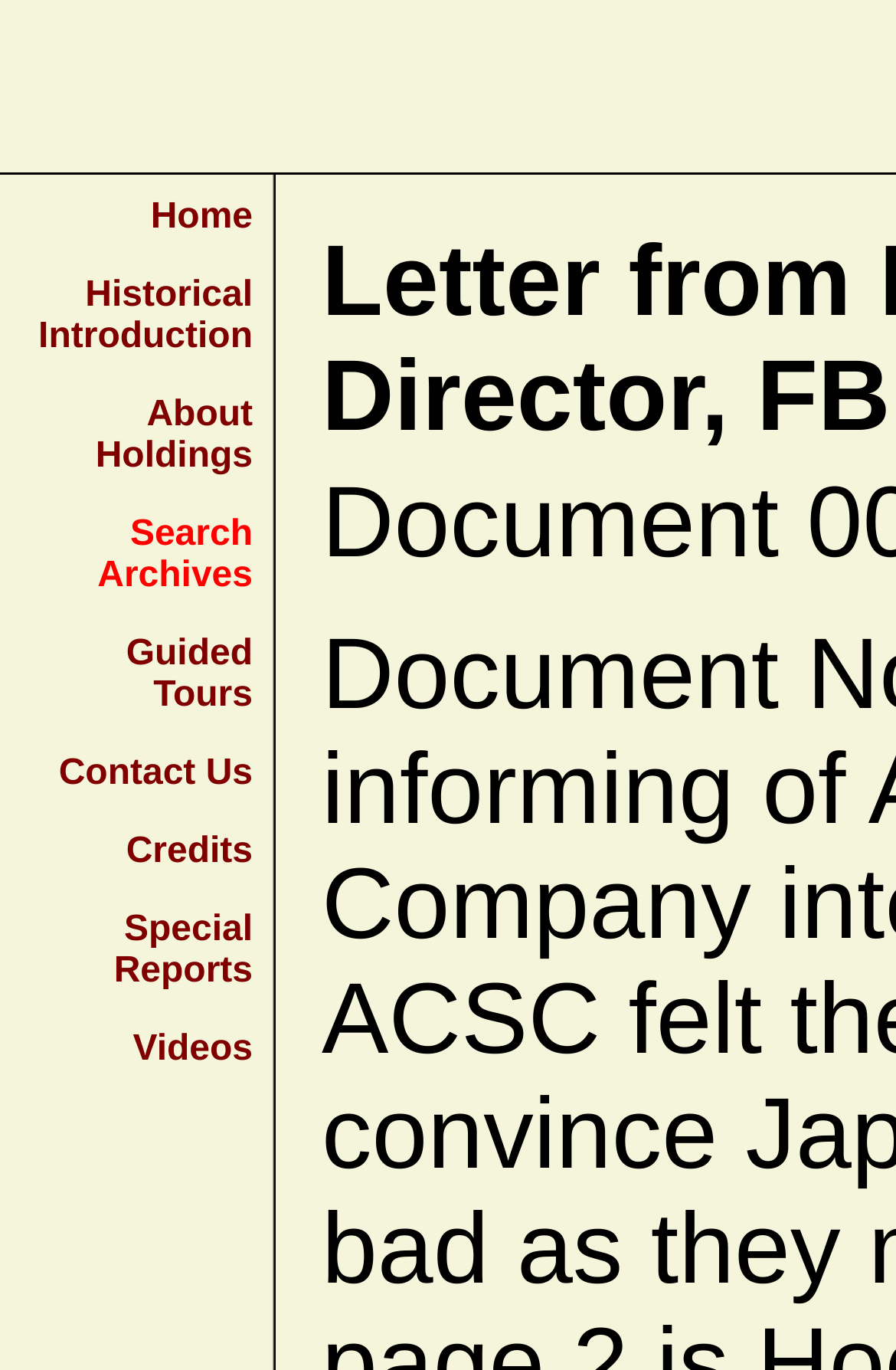Locate the bounding box coordinates of the element I should click to achieve the following instruction: "view special reports".

[0.127, 0.664, 0.282, 0.723]